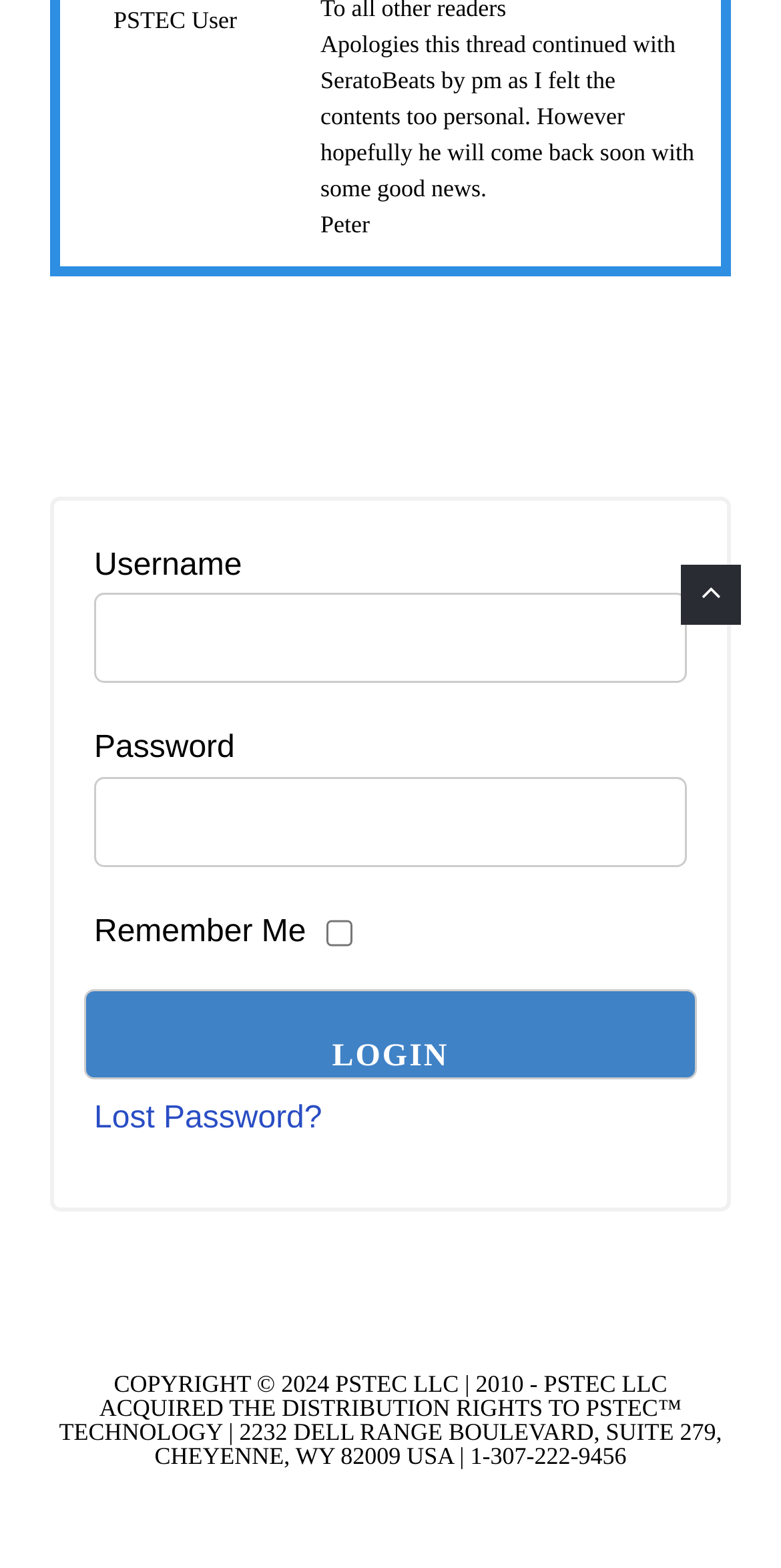Given the description Lost Password?, predict the bounding box coordinates of the UI element. Ensure the coordinates are in the format (top-left x, top-left y, bottom-right x, bottom-right y) and all values are between 0 and 1.

[0.121, 0.698, 0.412, 0.732]